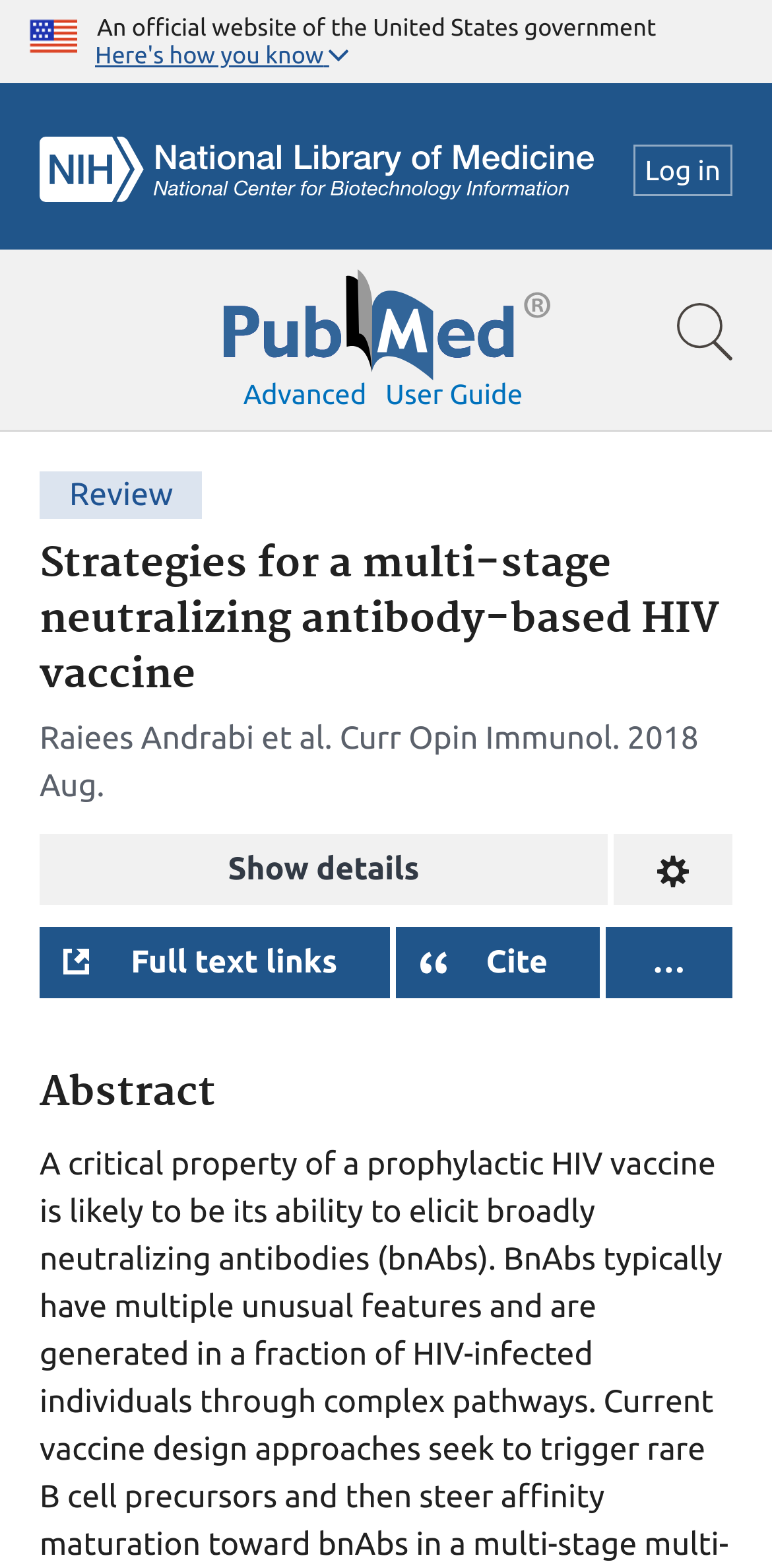Determine which piece of text is the heading of the webpage and provide it.

Strategies for a multi-stage neutralizing antibody-based HIV vaccine